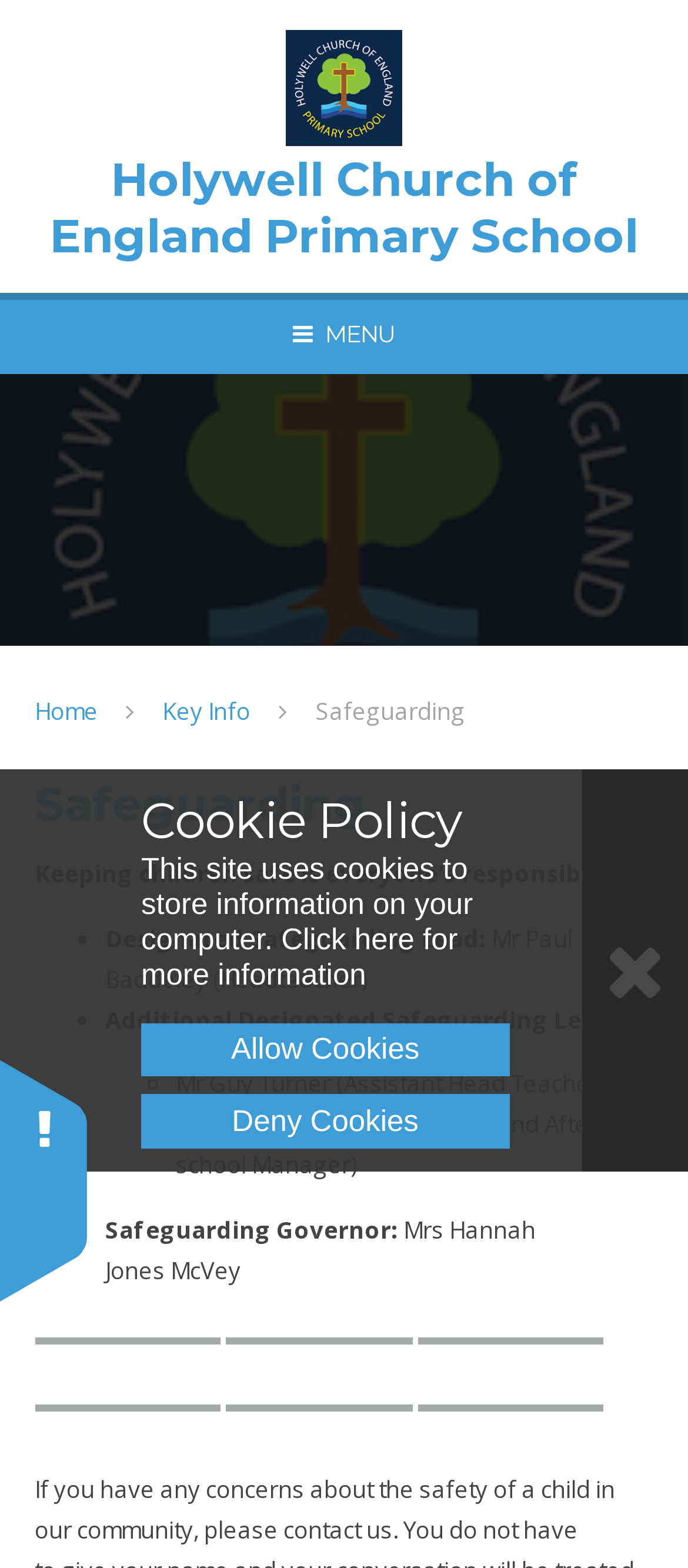Please identify the bounding box coordinates of the area that needs to be clicked to follow this instruction: "Click the Safeguarding heading".

[0.05, 0.495, 0.95, 0.53]